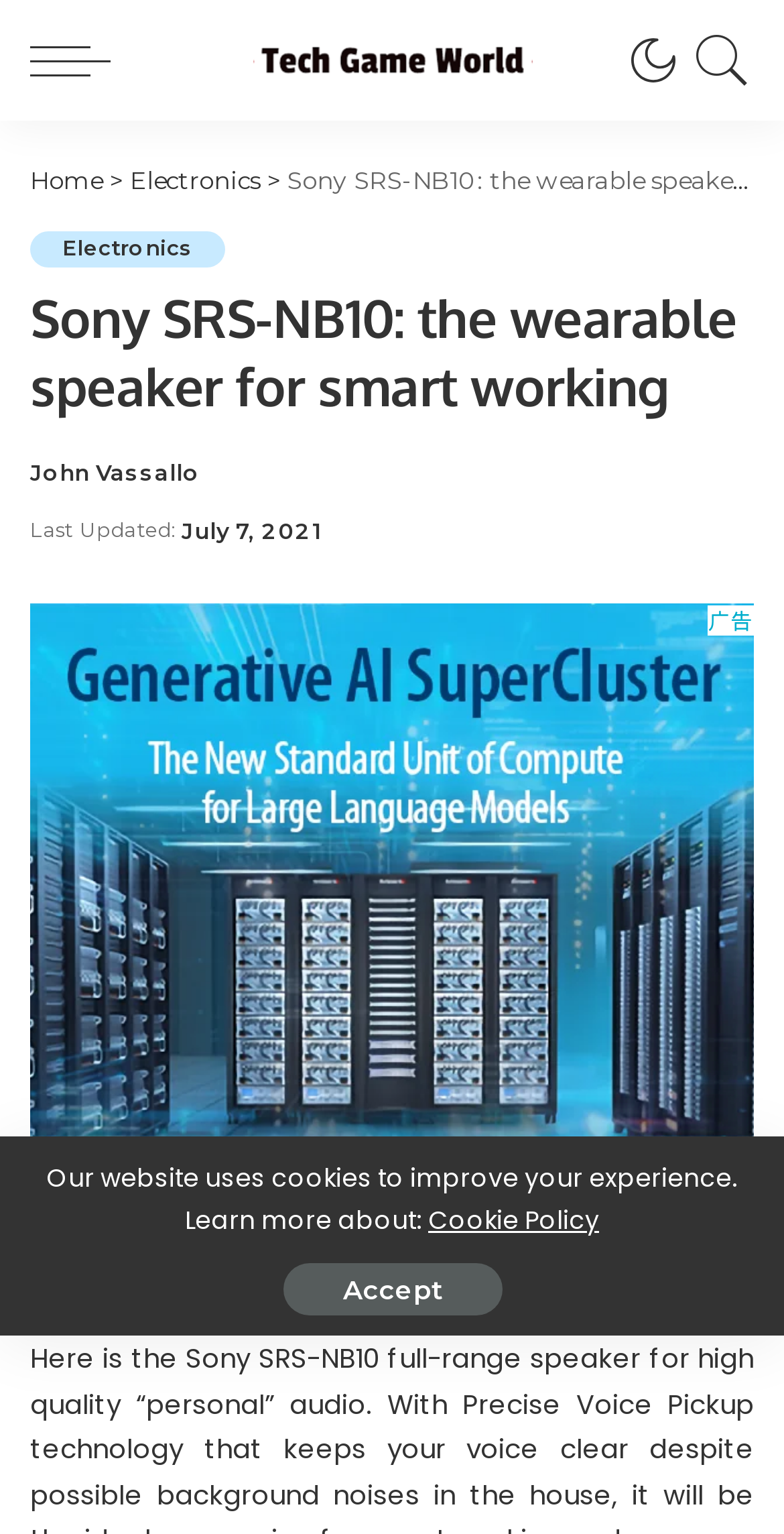Using the provided element description: "John Vassallo", identify the bounding box coordinates. The coordinates should be four floats between 0 and 1 in the order [left, top, right, bottom].

[0.038, 0.301, 0.255, 0.315]